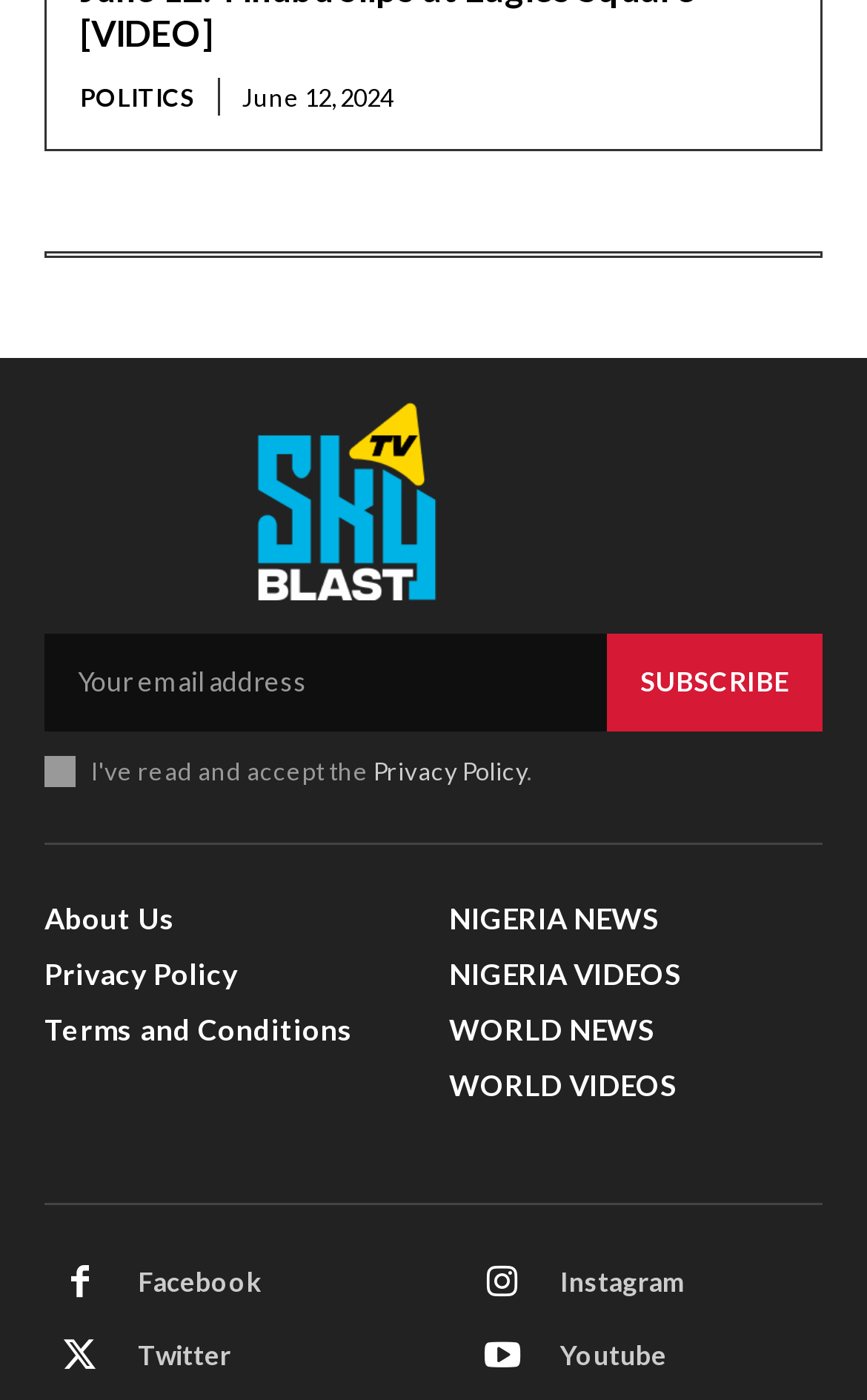Answer the question with a single word or phrase: 
What is the likely purpose of the 'SUBSCRIBE' button?

To subscribe to a newsletter